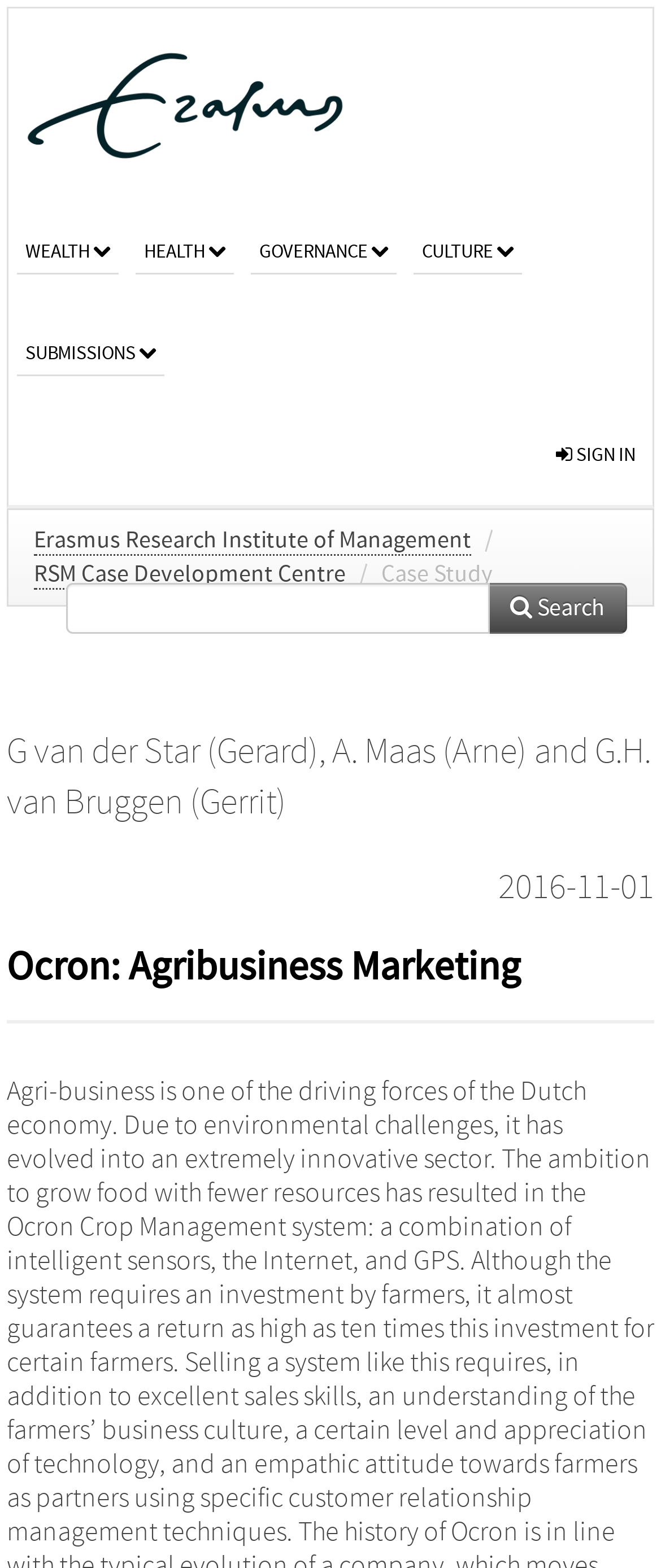Give a concise answer using one word or a phrase to the following question:
What is the name of the university repository?

RePub